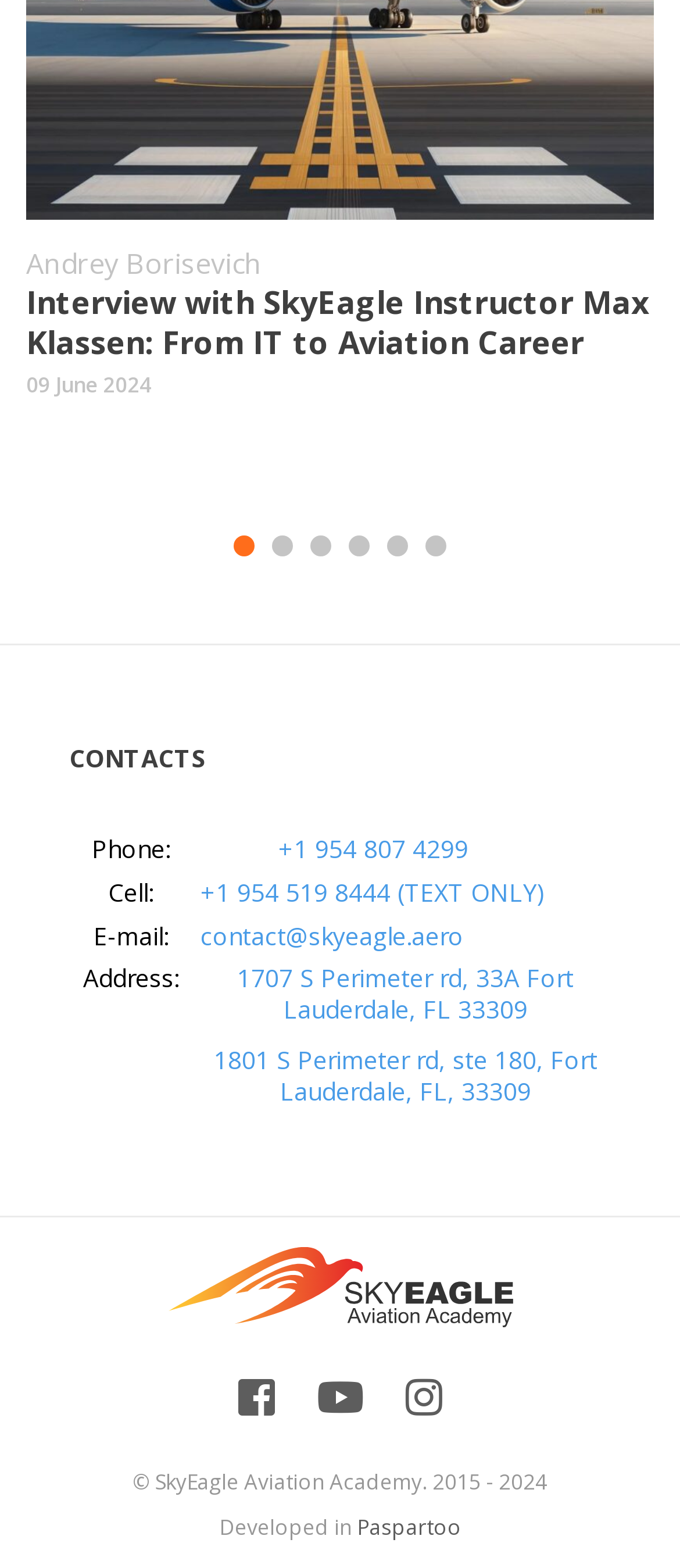What is the year of copyright for the website?
Look at the image and provide a detailed response to the question.

I found the answer by looking at the StaticText elements at the bottom of the webpage, which display the copyright information.